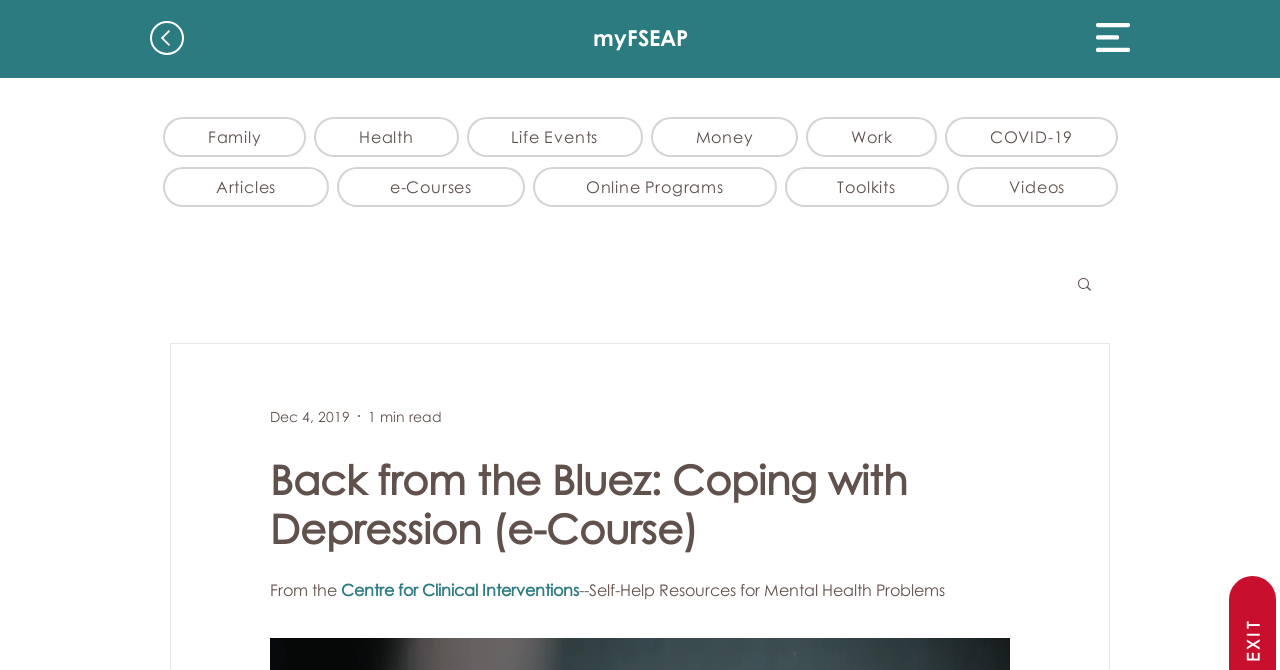Please respond to the question with a concise word or phrase:
What is the name of the e-Course?

Back from the Bluez